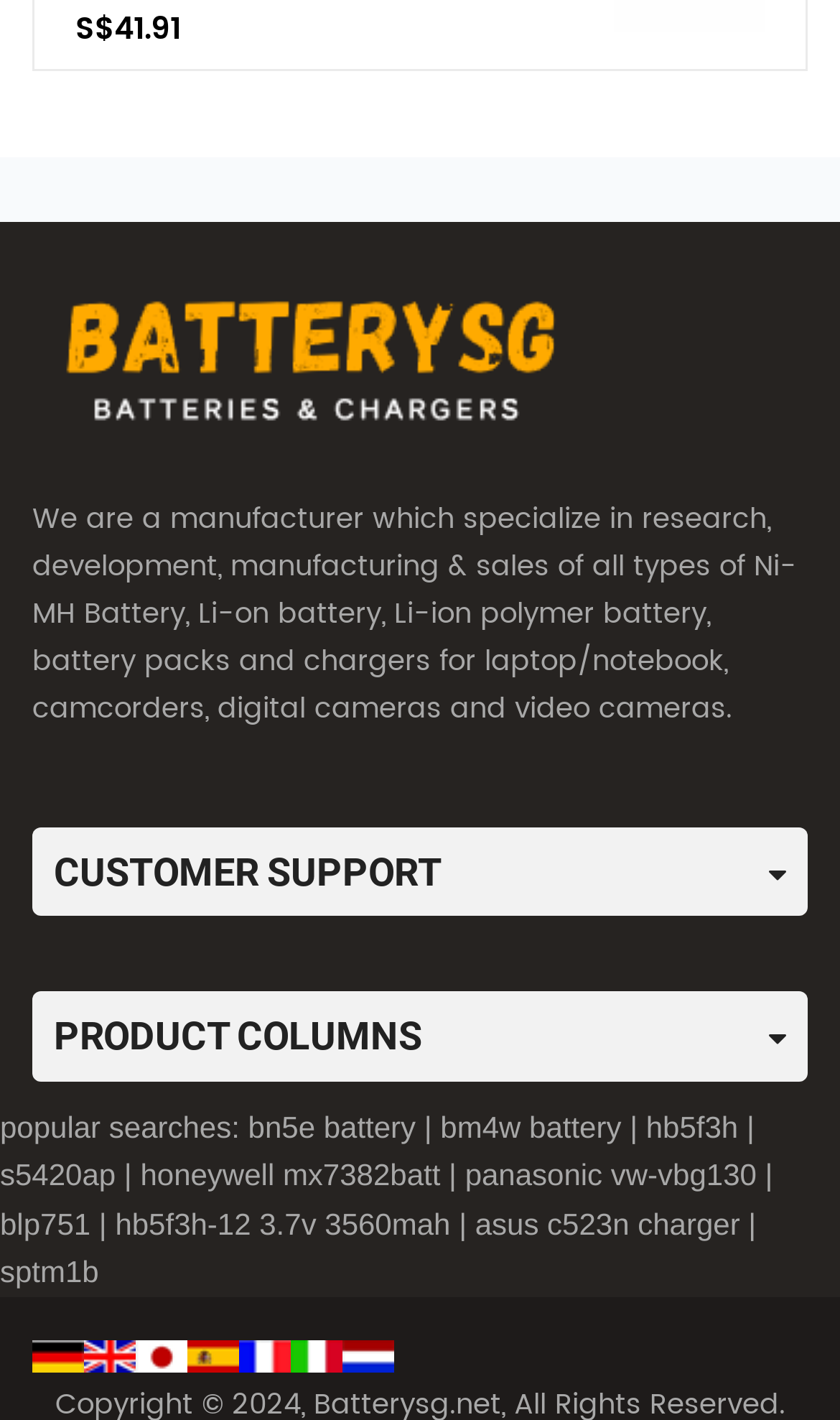How many image icons are at the bottom of the webpage?
From the image, respond using a single word or phrase.

6